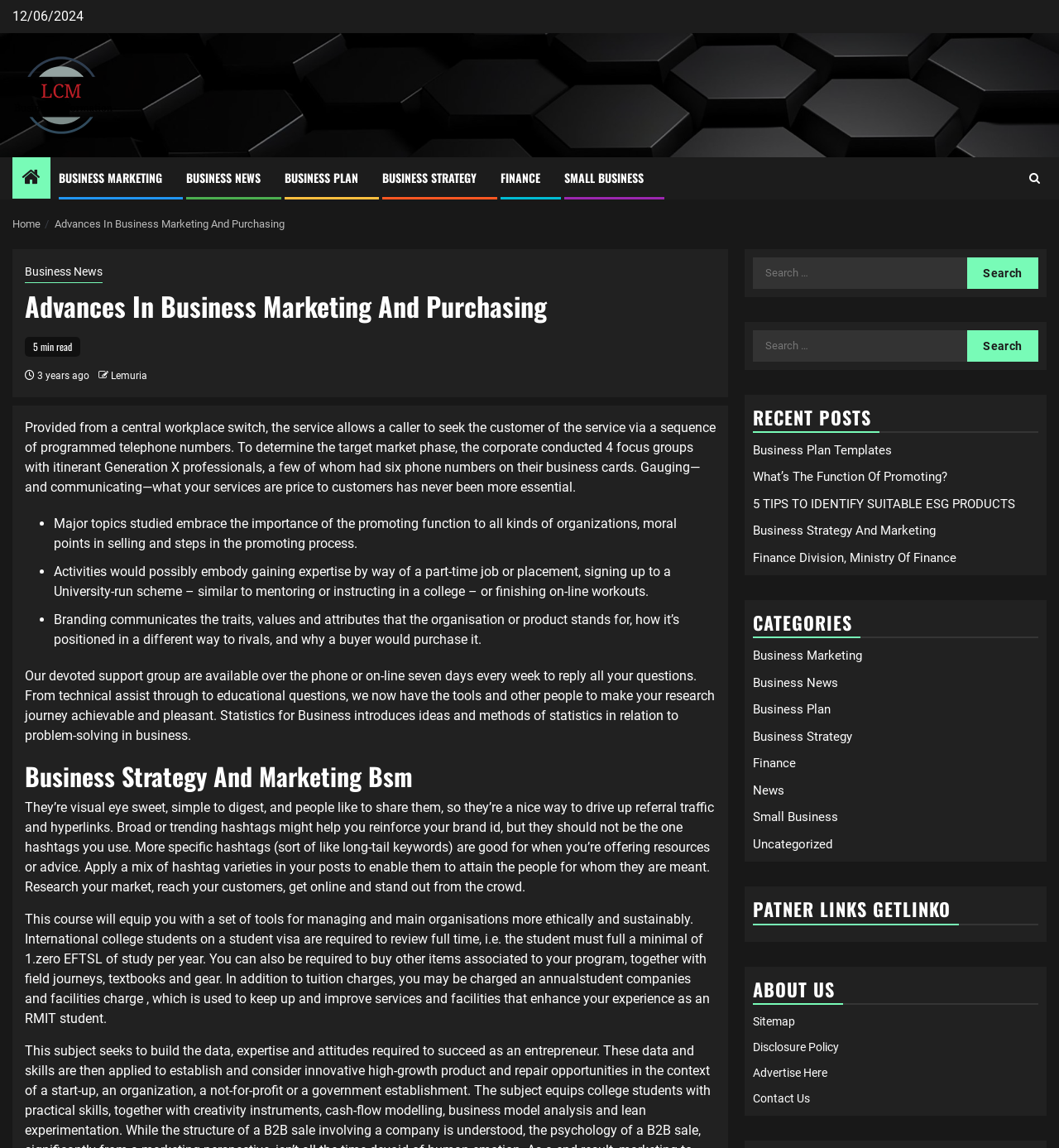Determine the bounding box coordinates of the area to click in order to meet this instruction: "Contact Us".

[0.711, 0.951, 0.765, 0.962]